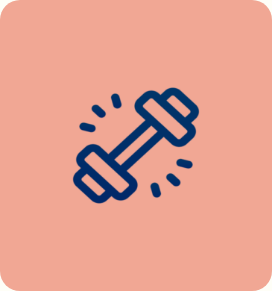What is the purpose of strength training?
Analyze the image and deliver a detailed answer to the question.

According to the caption, strength training is a crucial component in physical therapy, which aims to improve muscle tone, enhance mobility, and increase overall strength and coordination, ultimately promoting better physical function and autonomy in daily activities.